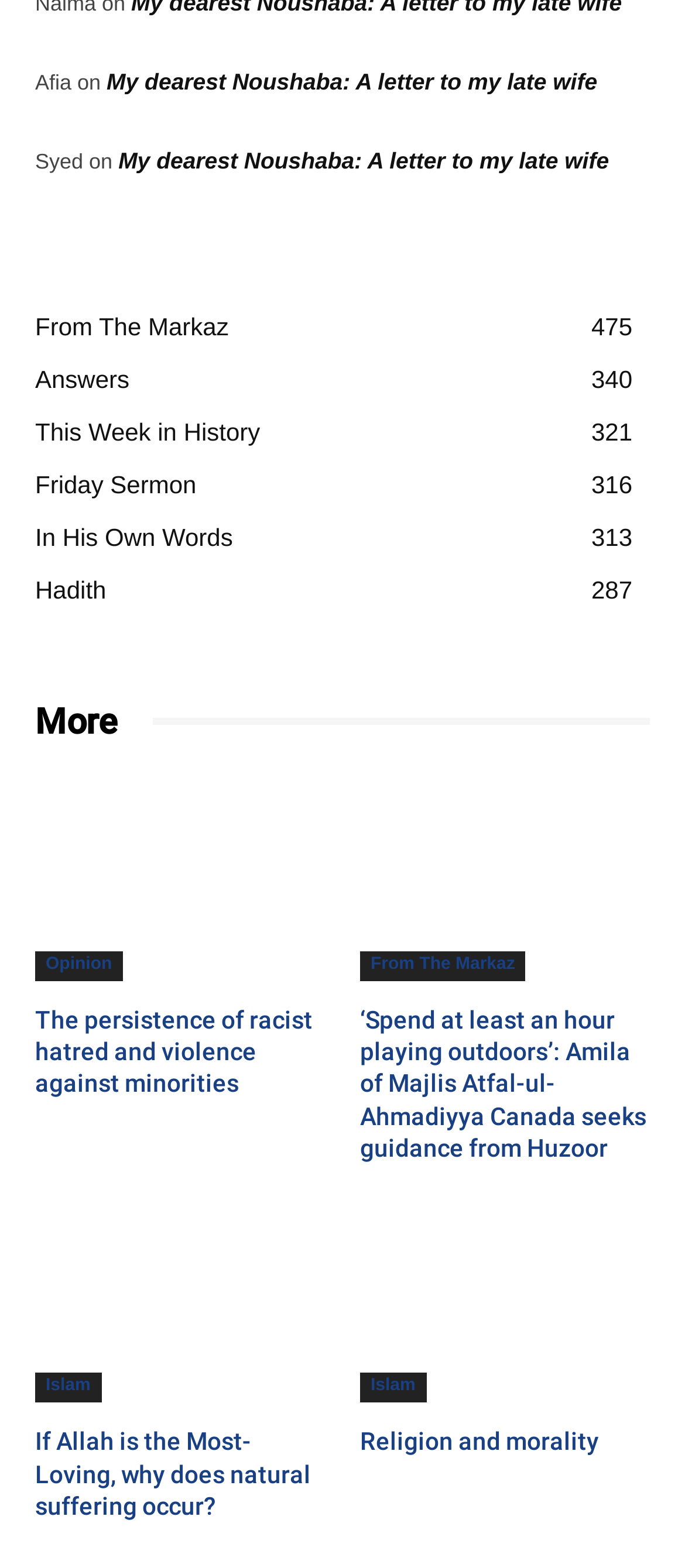Point out the bounding box coordinates of the section to click in order to follow this instruction: "Click on the link 'From The Markaz 475'".

[0.051, 0.199, 0.334, 0.217]